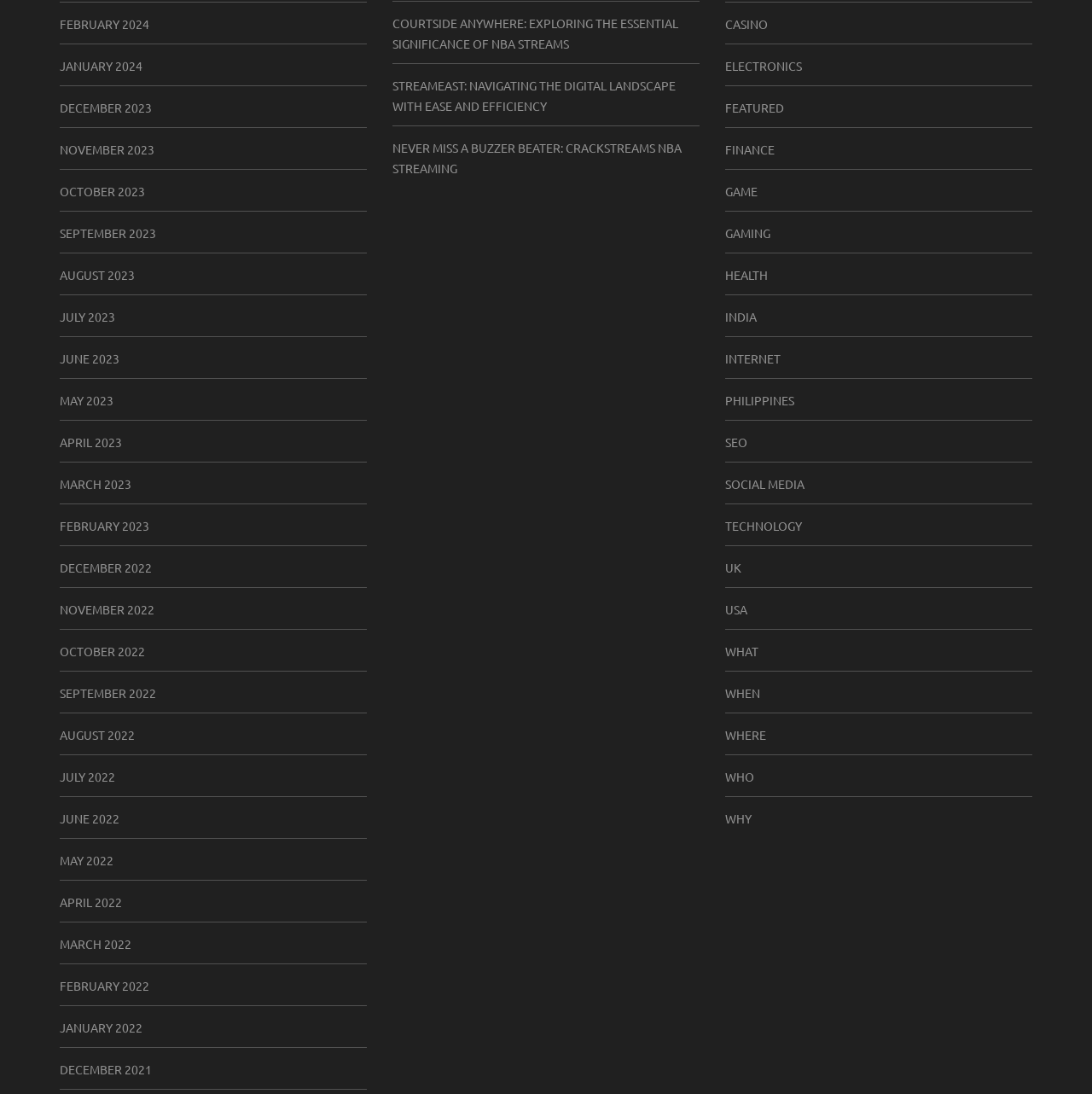Locate the bounding box coordinates of the clickable area needed to fulfill the instruction: "Check out TECHNOLOGY".

[0.664, 0.471, 0.734, 0.49]